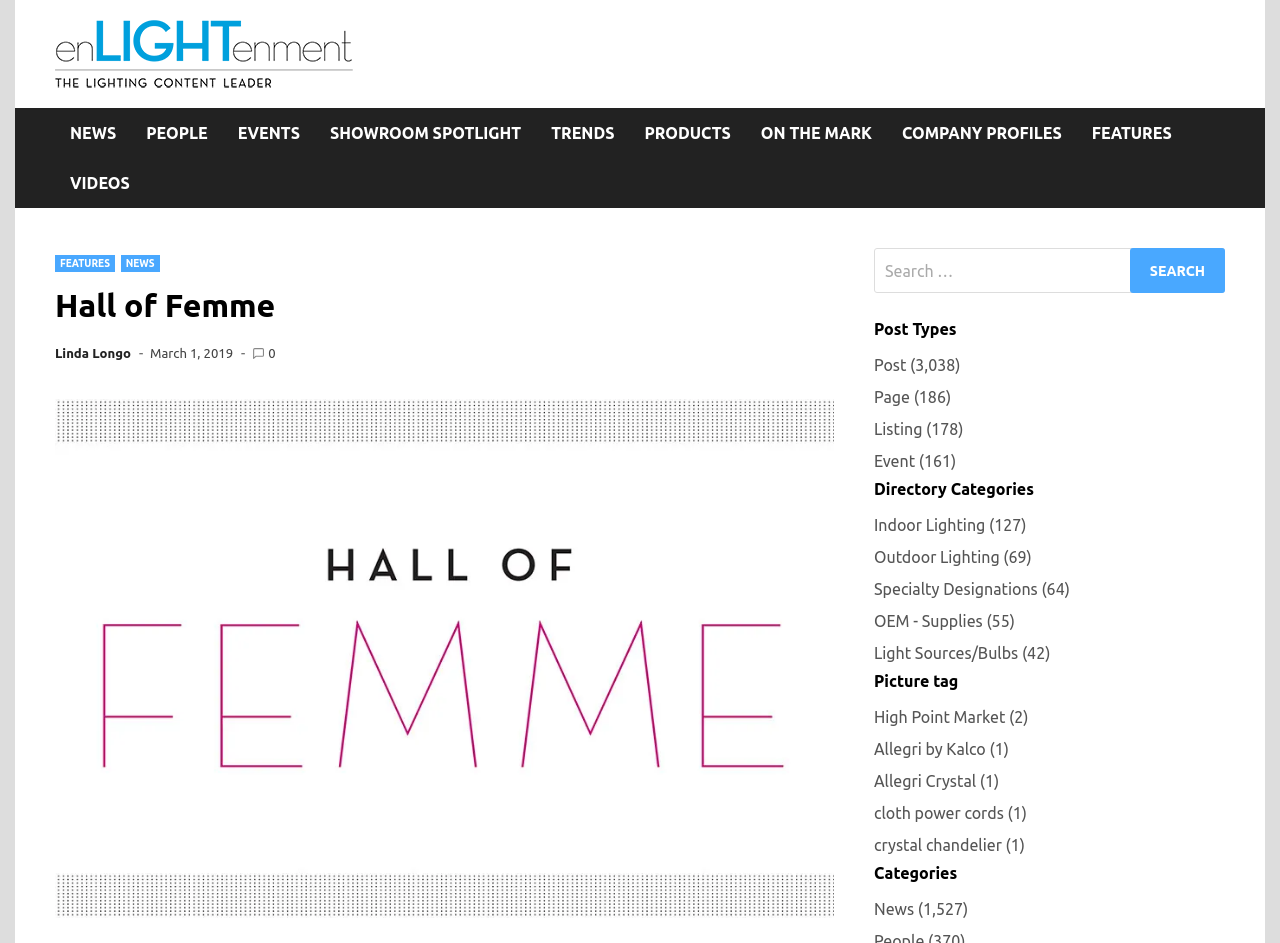What is the name of the section that has links to NEWS, PEOPLE, EVENTS, etc.?
Using the image, provide a detailed and thorough answer to the question.

I found the answer by looking at the top navigation menu, which has links to NEWS, PEOPLE, EVENTS, etc. The section that contains these links is called 'Hall of Femme'.